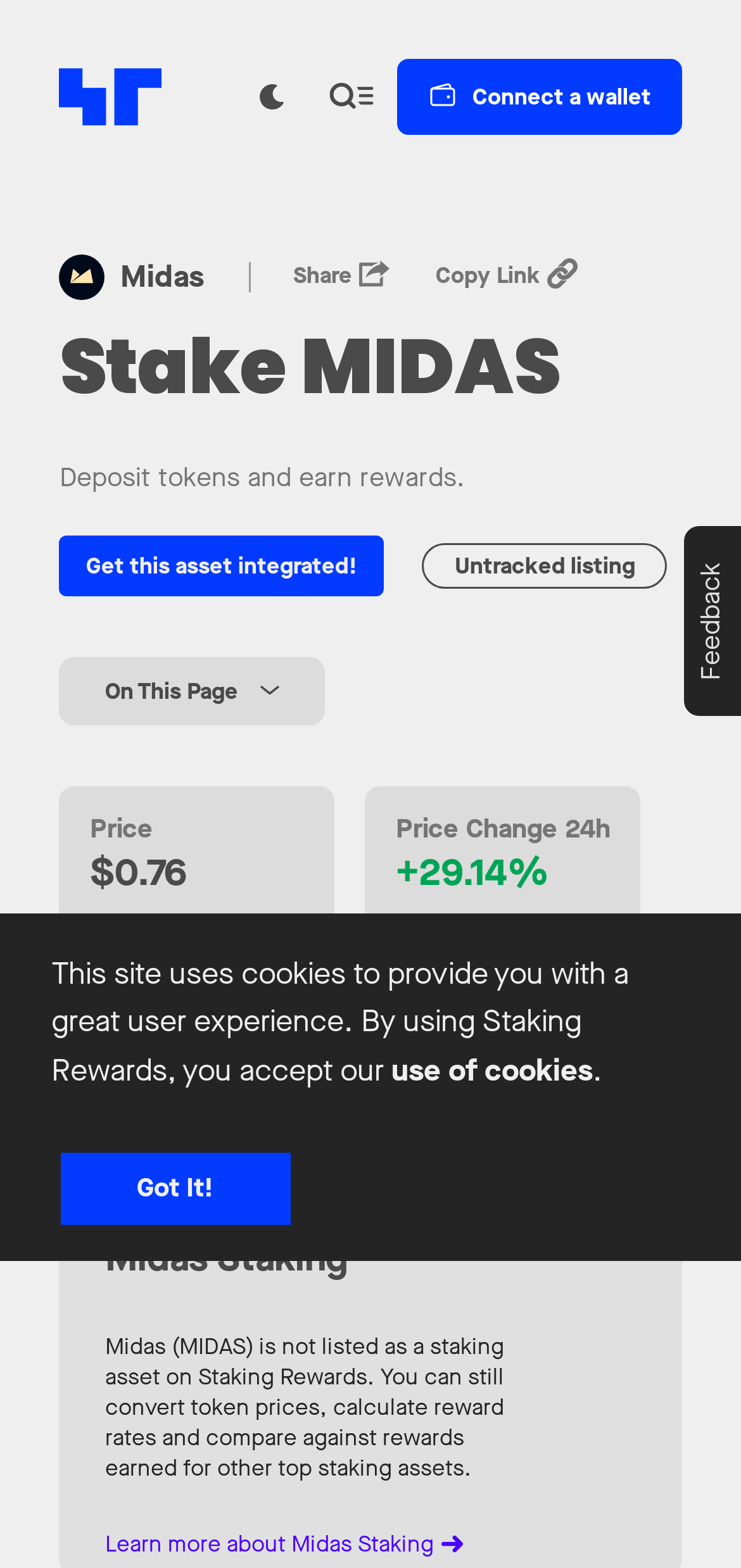Identify the bounding box for the given UI element using the description provided. Coordinates should be in the format (top-left x, top-left y, bottom-right x, bottom-right y) and must be between 0 and 1. Here is the description: Share

[0.38, 0.157, 0.542, 0.195]